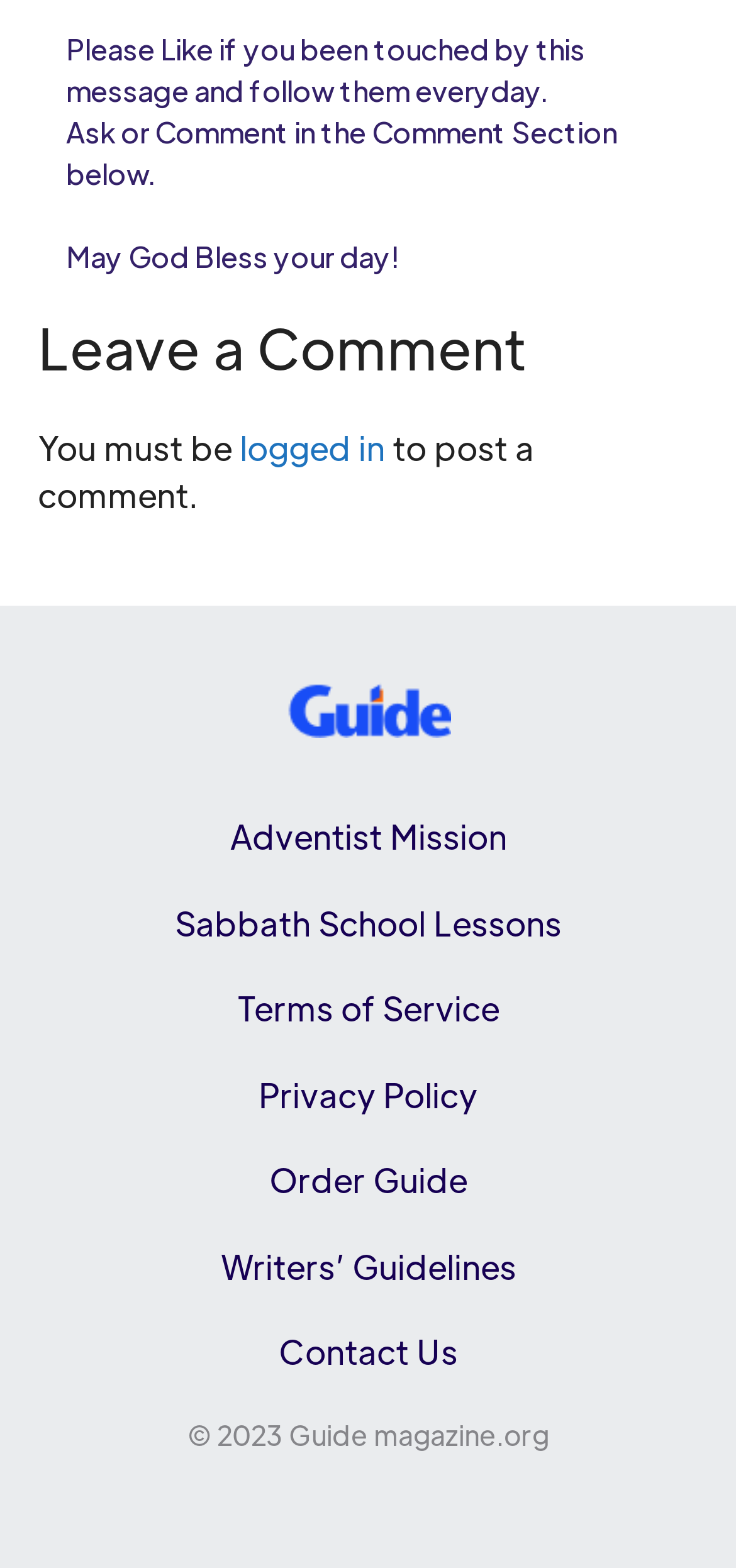Please indicate the bounding box coordinates for the clickable area to complete the following task: "Read Sabbath School Lessons". The coordinates should be specified as four float numbers between 0 and 1, i.e., [left, top, right, bottom].

[0.237, 0.575, 0.763, 0.602]